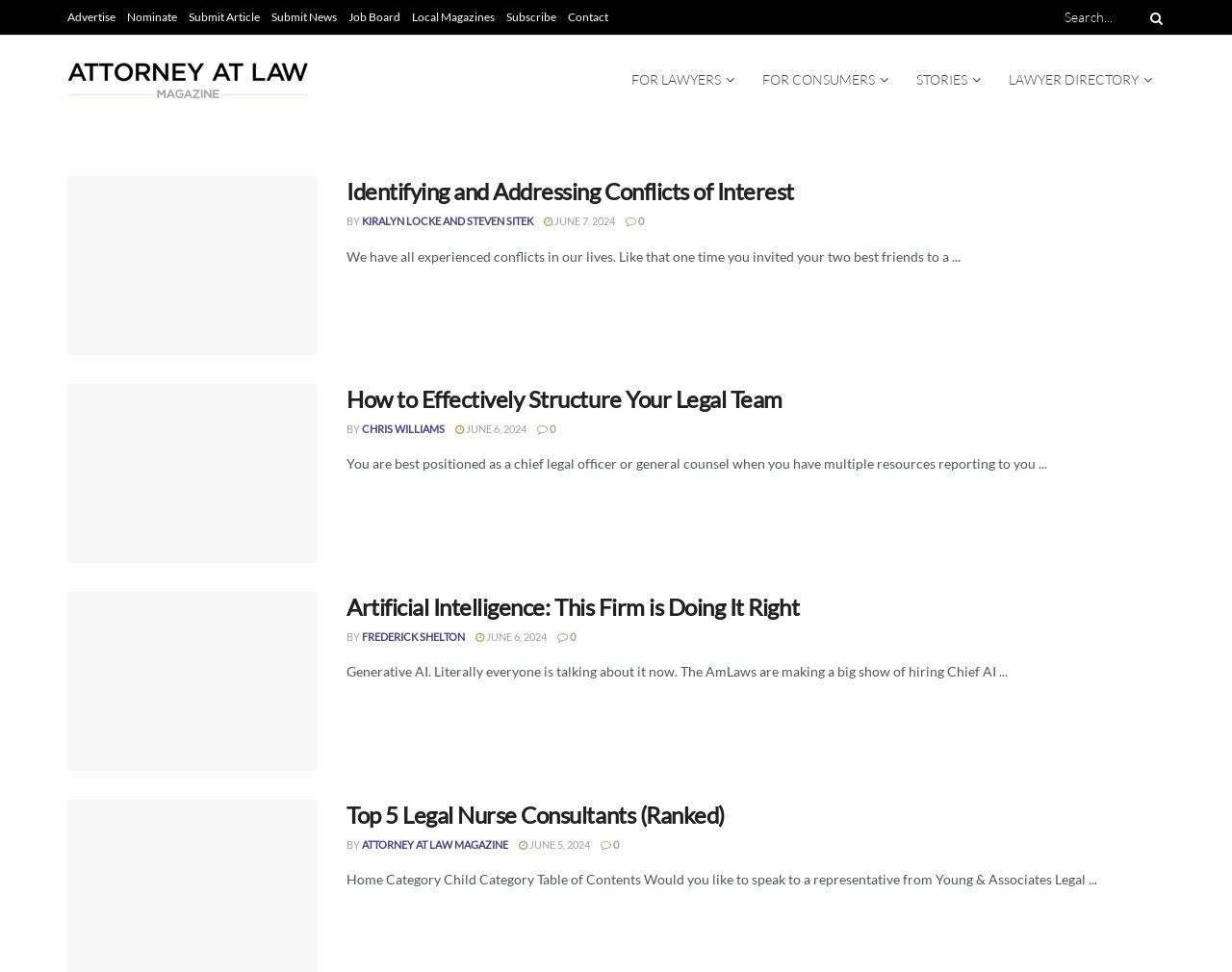Please give the bounding box coordinates of the area that should be clicked to fulfill the following instruction: "Nominate someone". The coordinates should be in the format of four float numbers from 0 to 1, i.e., [left, top, right, bottom].

[0.103, 0.0, 0.144, 0.036]